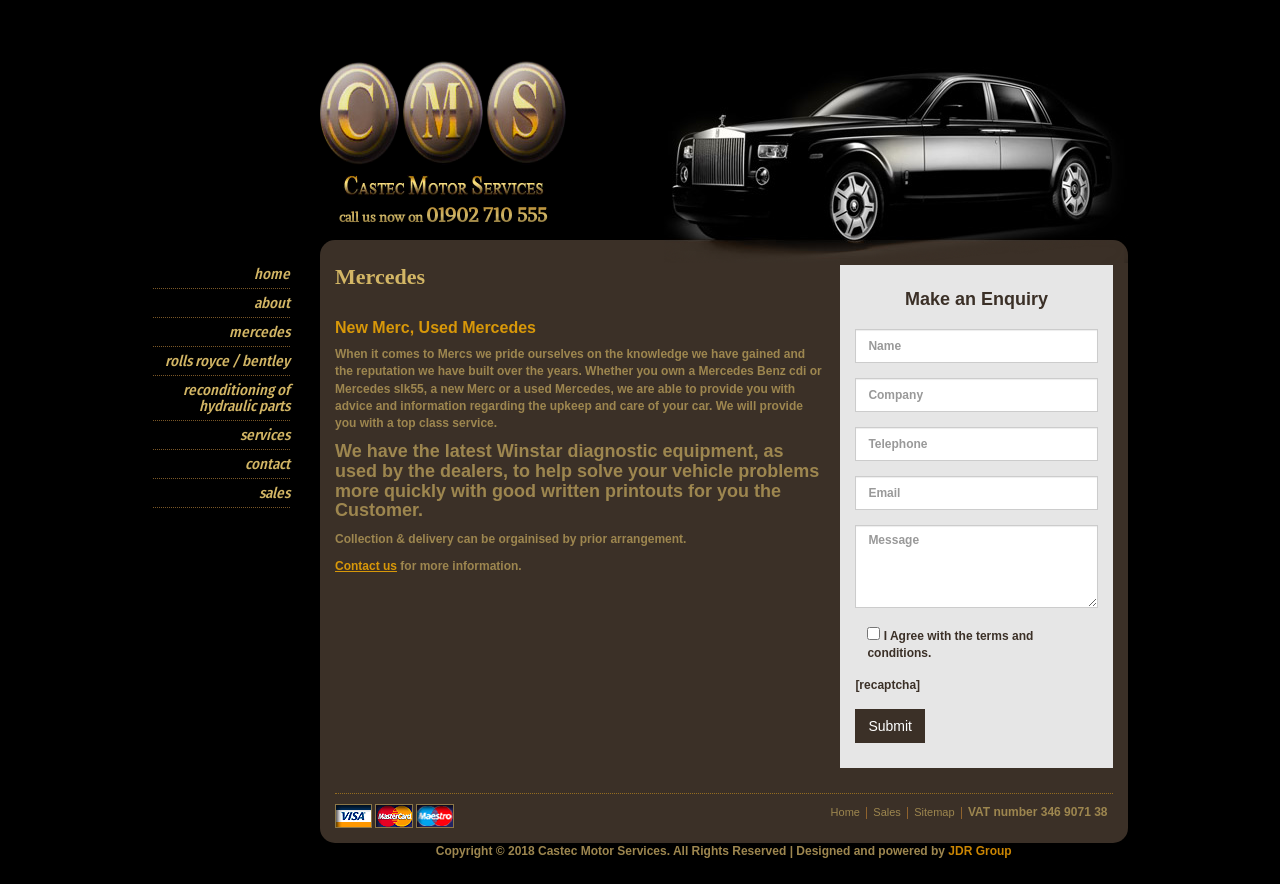Locate the bounding box coordinates of the item that should be clicked to fulfill the instruction: "Check out VIDEOGRAPHY page".

None